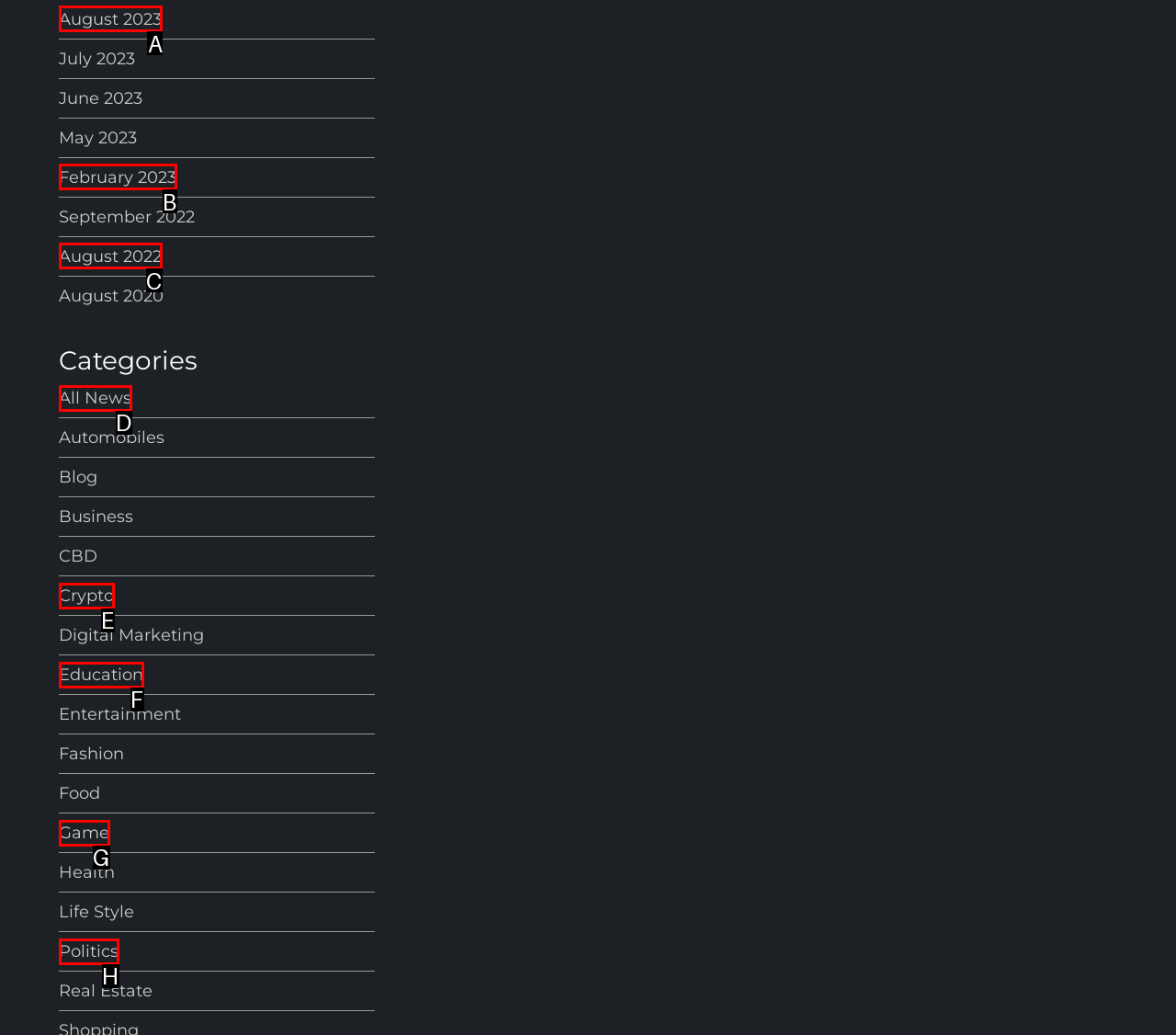For the instruction: View news from August 2023, determine the appropriate UI element to click from the given options. Respond with the letter corresponding to the correct choice.

A